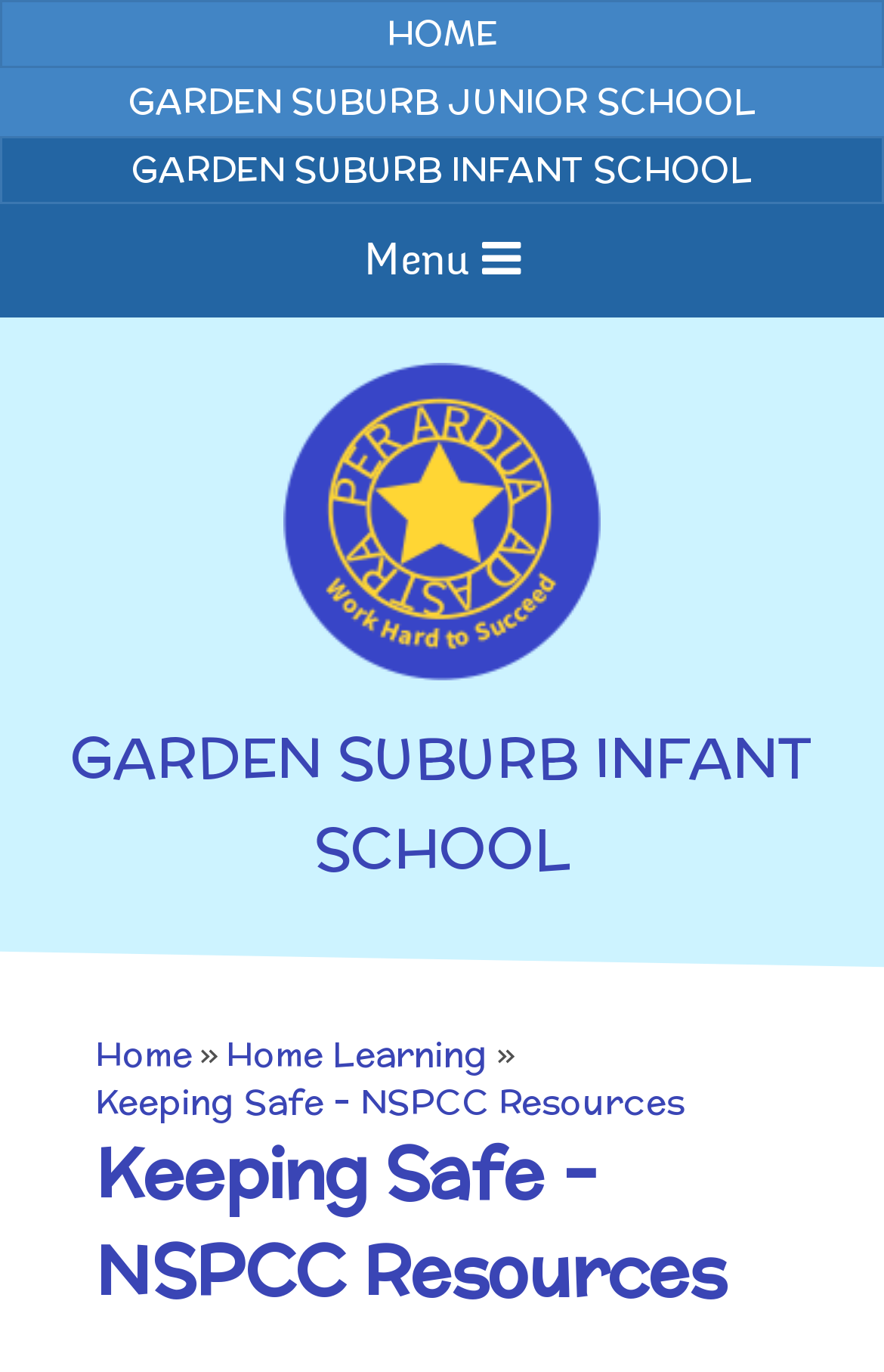Respond with a single word or phrase:
How many sections are in the sidebar menu?

7